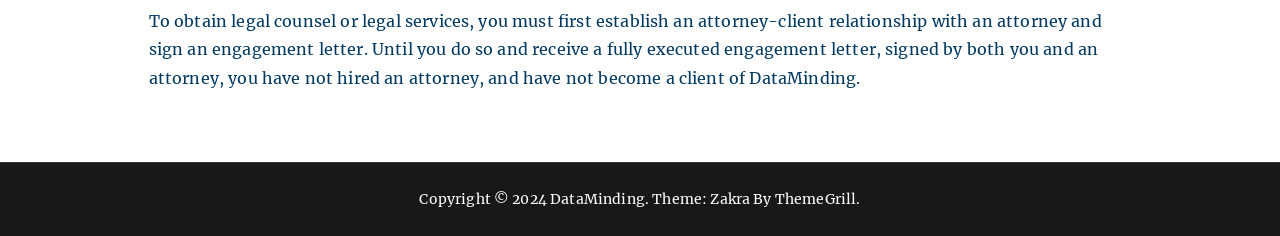What is the year of copyright of this website?
Please respond to the question with as much detail as possible.

The static text at the bottom of the webpage indicates 'Copyright © 2024', which implies that the year of copyright of this website is 2024.